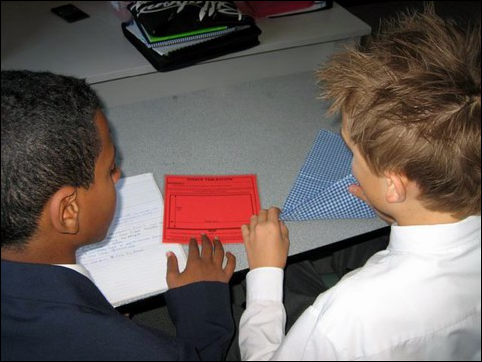What is the program that encourages hands-on learning?
Answer the question based on the image using a single word or a brief phrase.

Maths With Attitude